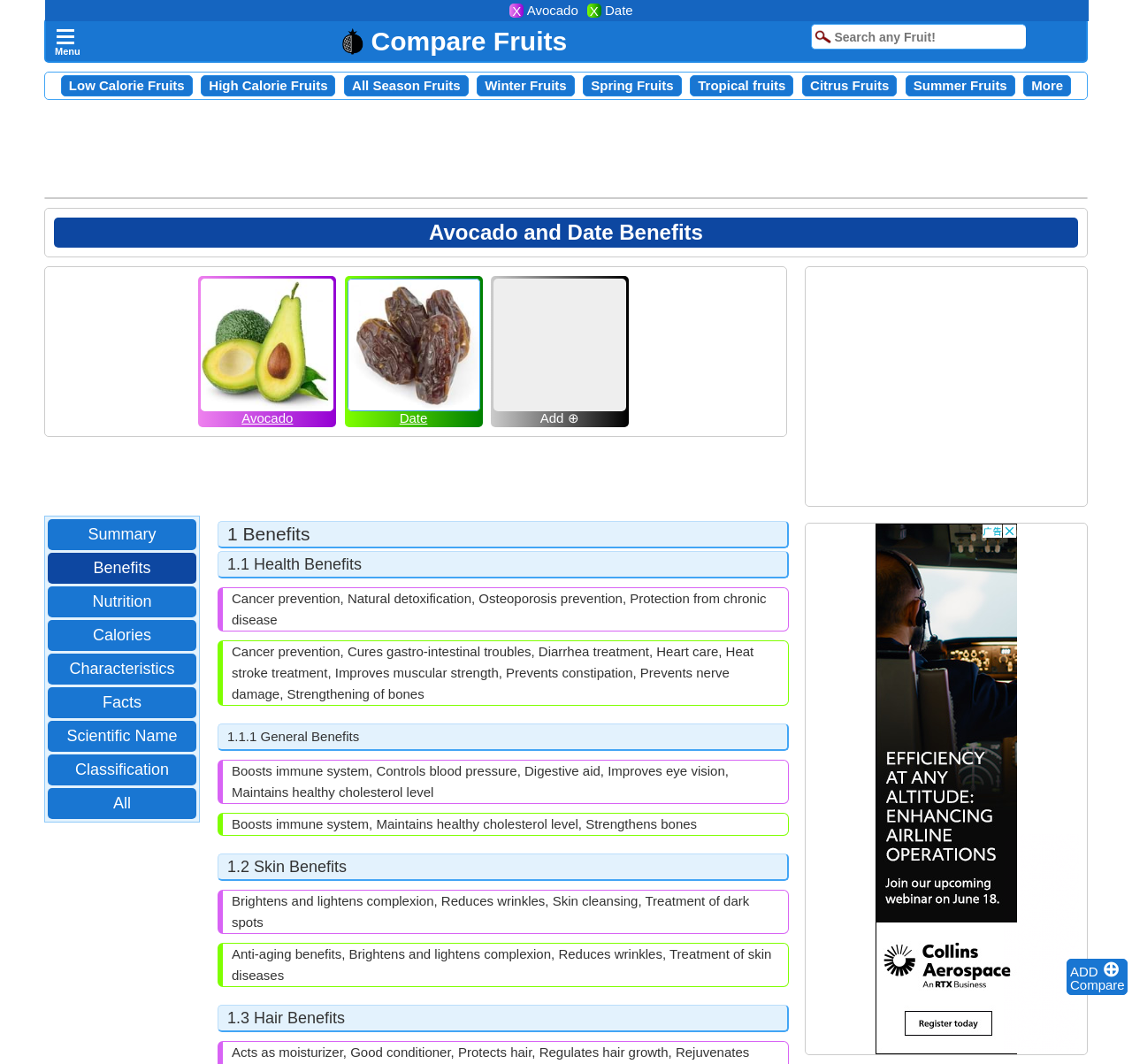Kindly determine the bounding box coordinates for the clickable area to achieve the given instruction: "Search for a fruit".

[0.717, 0.022, 0.906, 0.047]